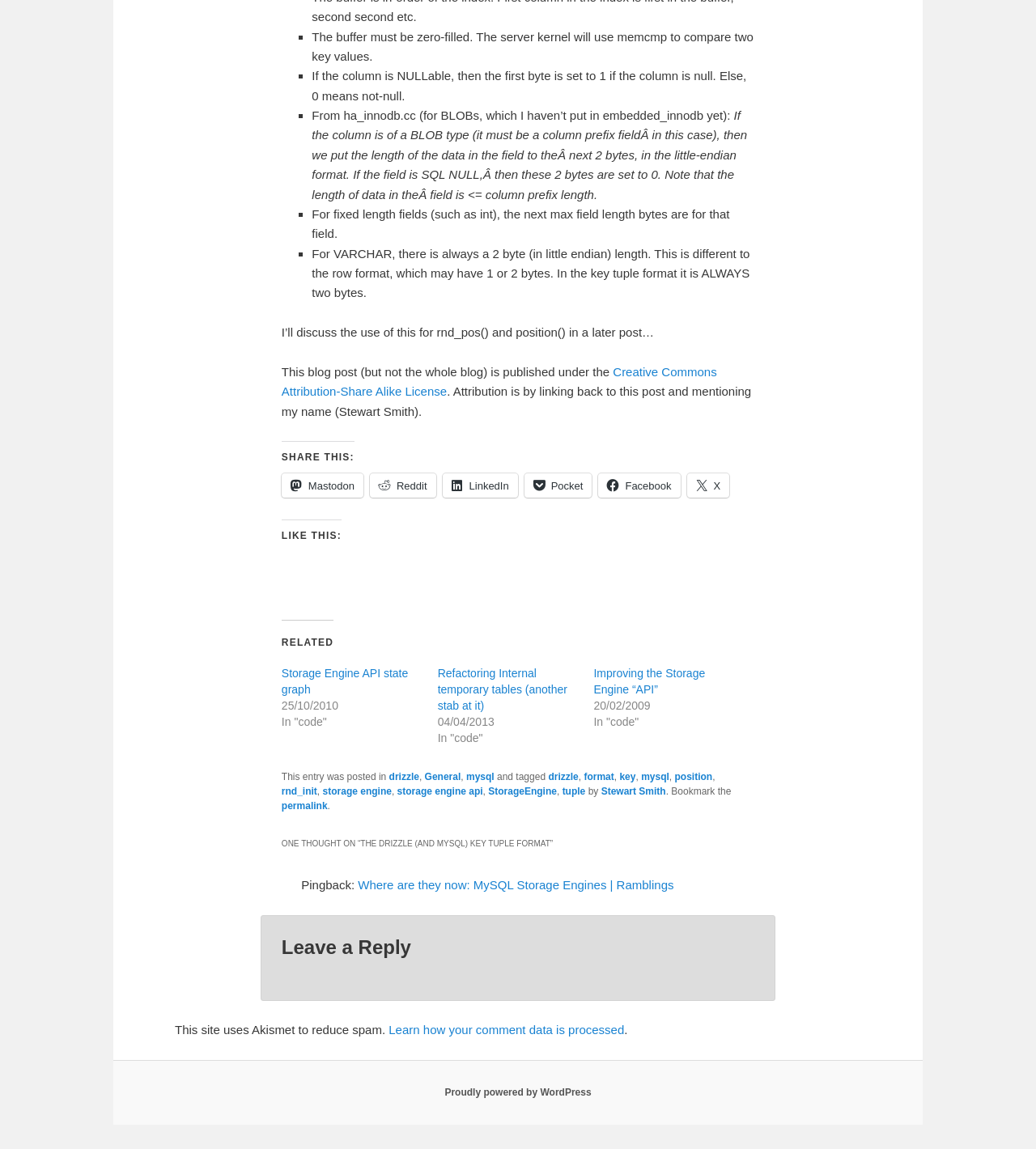Calculate the bounding box coordinates of the UI element given the description: "Proudly powered by WordPress".

[0.429, 0.946, 0.571, 0.956]